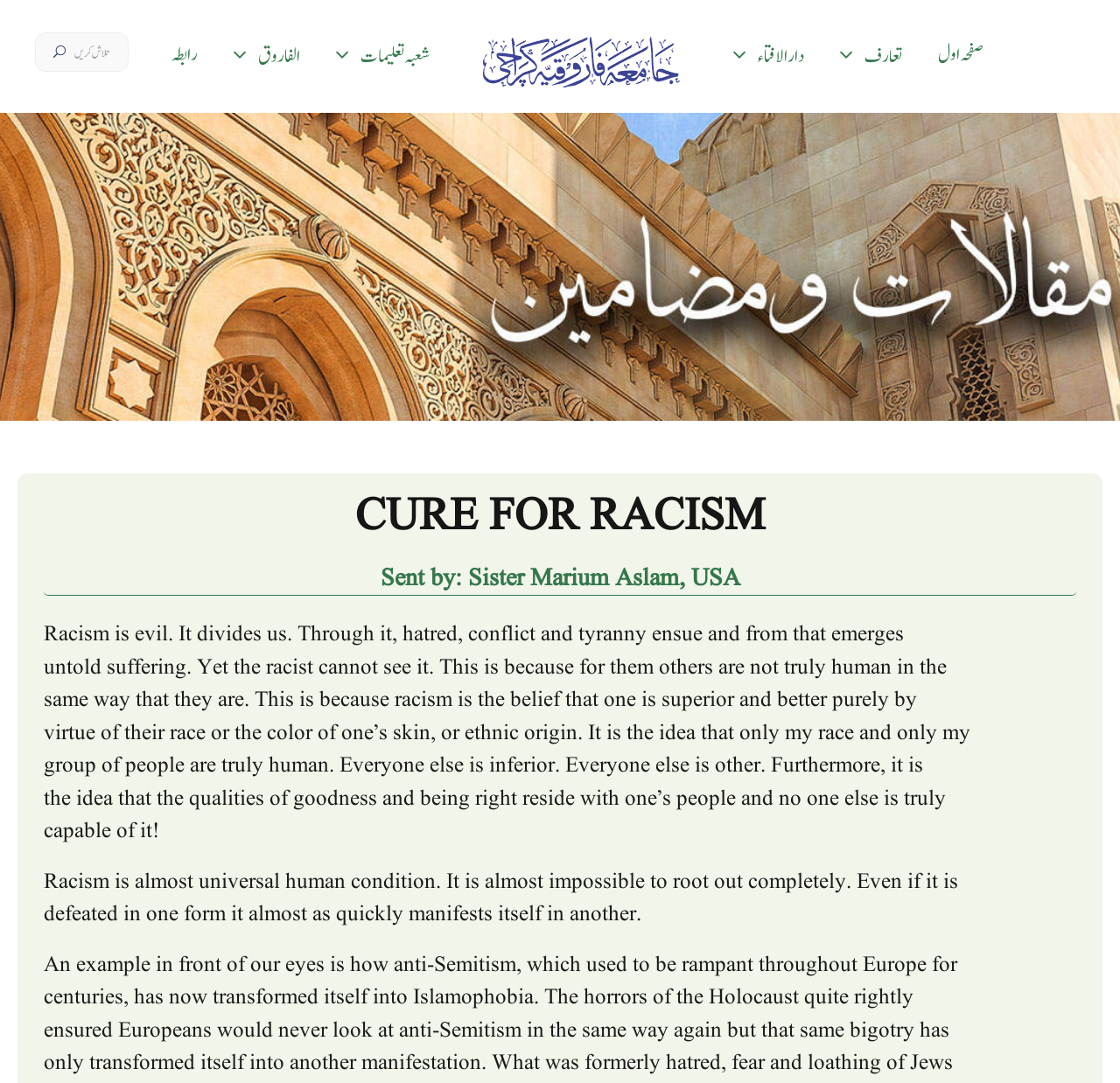Respond with a single word or short phrase to the following question: 
What is the language of the link 'شعبہ تعلیمات'

Urdu